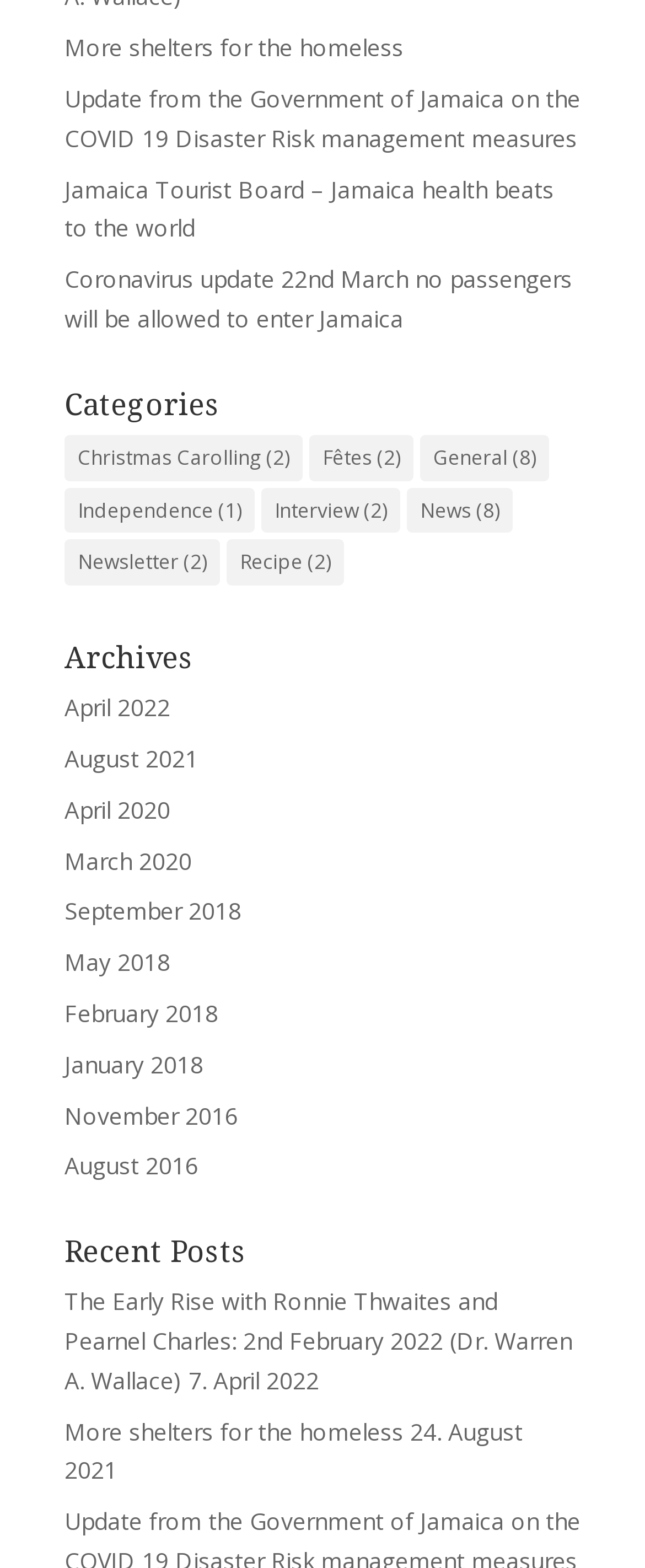Answer the question below using just one word or a short phrase: 
What is the most recent archive month?

April 2022